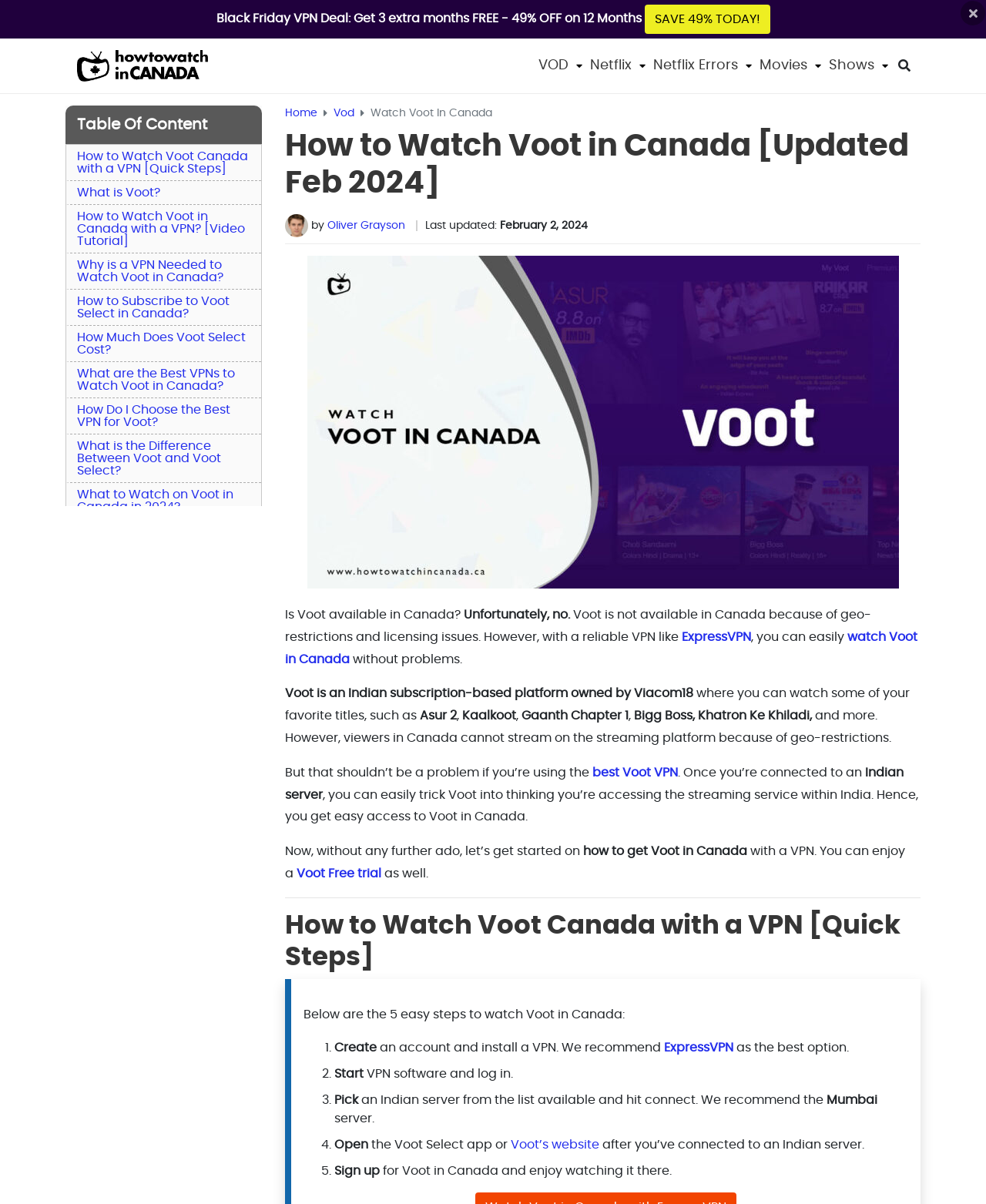Given the element description aria-label="Open search", specify the bounding box coordinates of the corresponding UI element in the format (top-left x, top-left y, bottom-right x, bottom-right y). All values must be between 0 and 1.

None